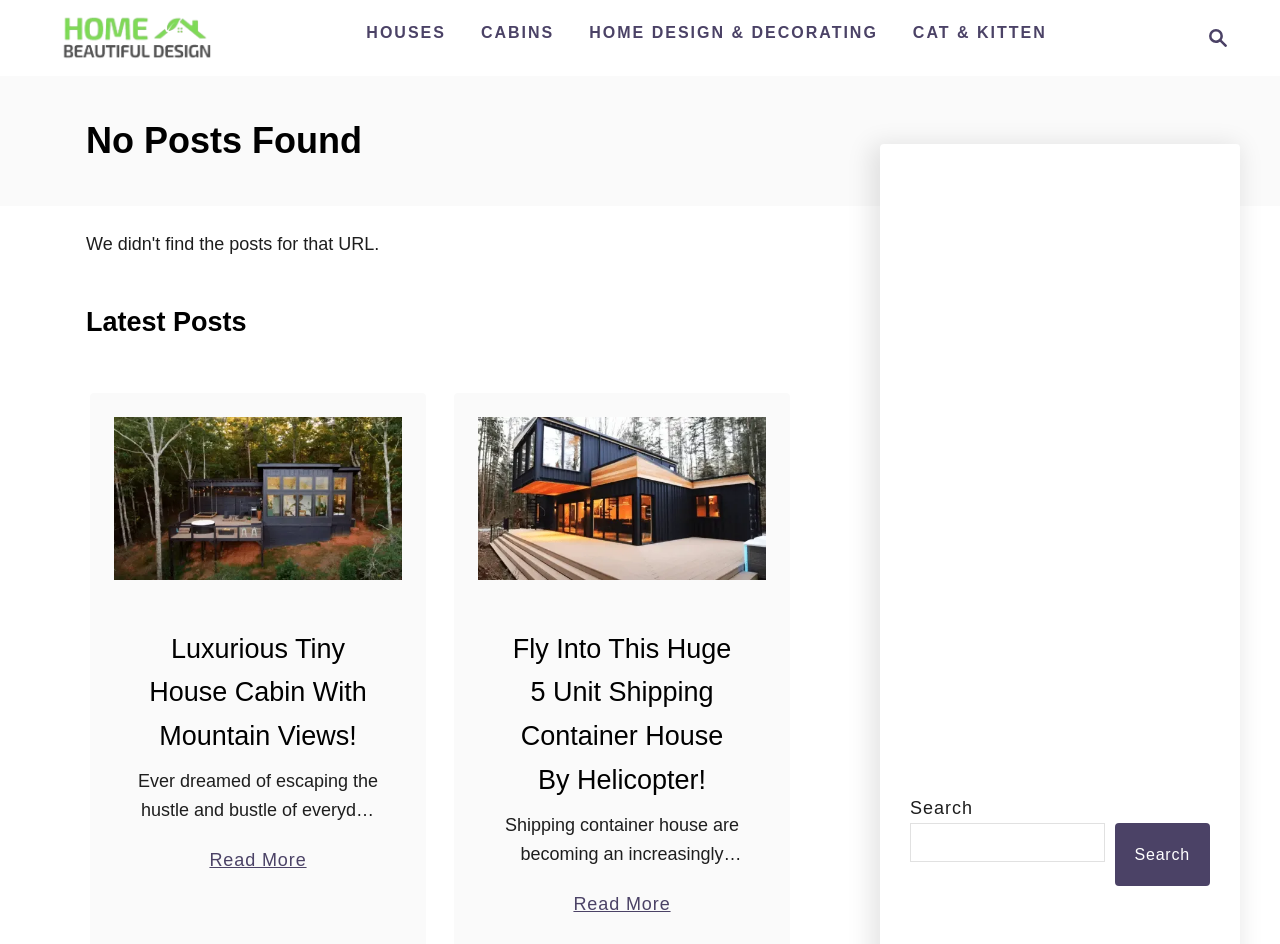Give a succinct answer to this question in a single word or phrase: 
How many units does the shipping container house have?

5 units